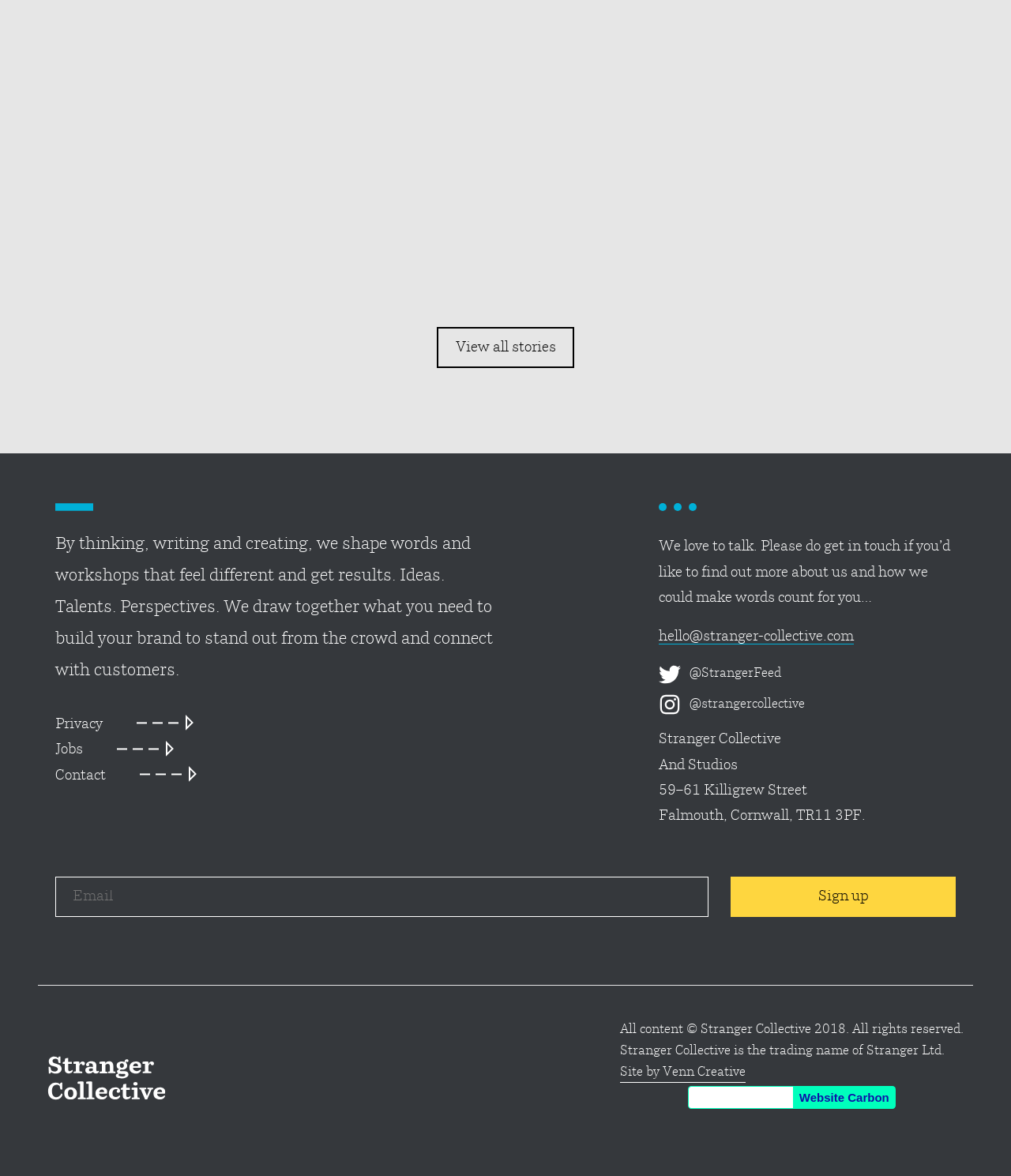Using the details from the image, please elaborate on the following question: How many social media links are present?

There are two social media links present, one for '@StrangerFeed' and another for '@strangercollective', both with corresponding image elements and bounding box coordinates [0.652, 0.564, 0.673, 0.583] and [0.652, 0.59, 0.673, 0.609] respectively.